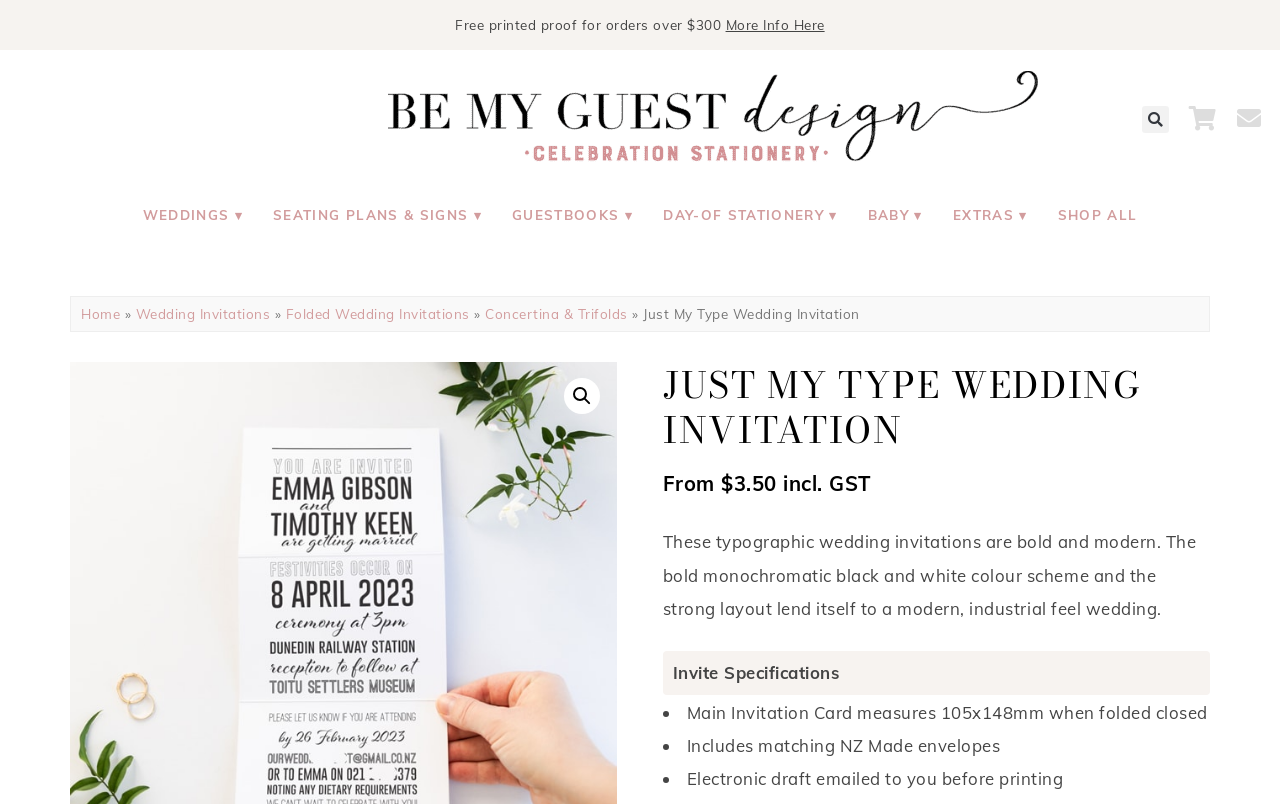Explain in detail what you observe on this webpage.

This webpage is about Just My Type Wedding Invitation, a New Zealand-based wedding invitation service. At the top, there is a promotional message stating "Free printed proof for orders over $300" with a "More Info Here" link next to it. Below this, there is a navigation menu with links to different sections of the website, including "WEDDINGS", "SEATING PLANS & SIGNS", "GUESTBOOKS", and more.

On the left side, there is a breadcrumb navigation showing the current page's location, with links to "Home", "Wedding Invitations", and "Folded Wedding Invitations". Next to the breadcrumb, there is a search bar with a "Search" button.

The main content of the page is divided into sections. The first section has a heading "JUST MY TYPE WEDDING INVITATION" and a brief description of the wedding invitation style, which is modern and industrial. Below this, there is a price range starting from $3.50, including GST.

The next section is about the invitation specifications, with a list of details including the size of the main invitation card, the inclusion of matching NZ-made envelopes, and the electronic draft process.